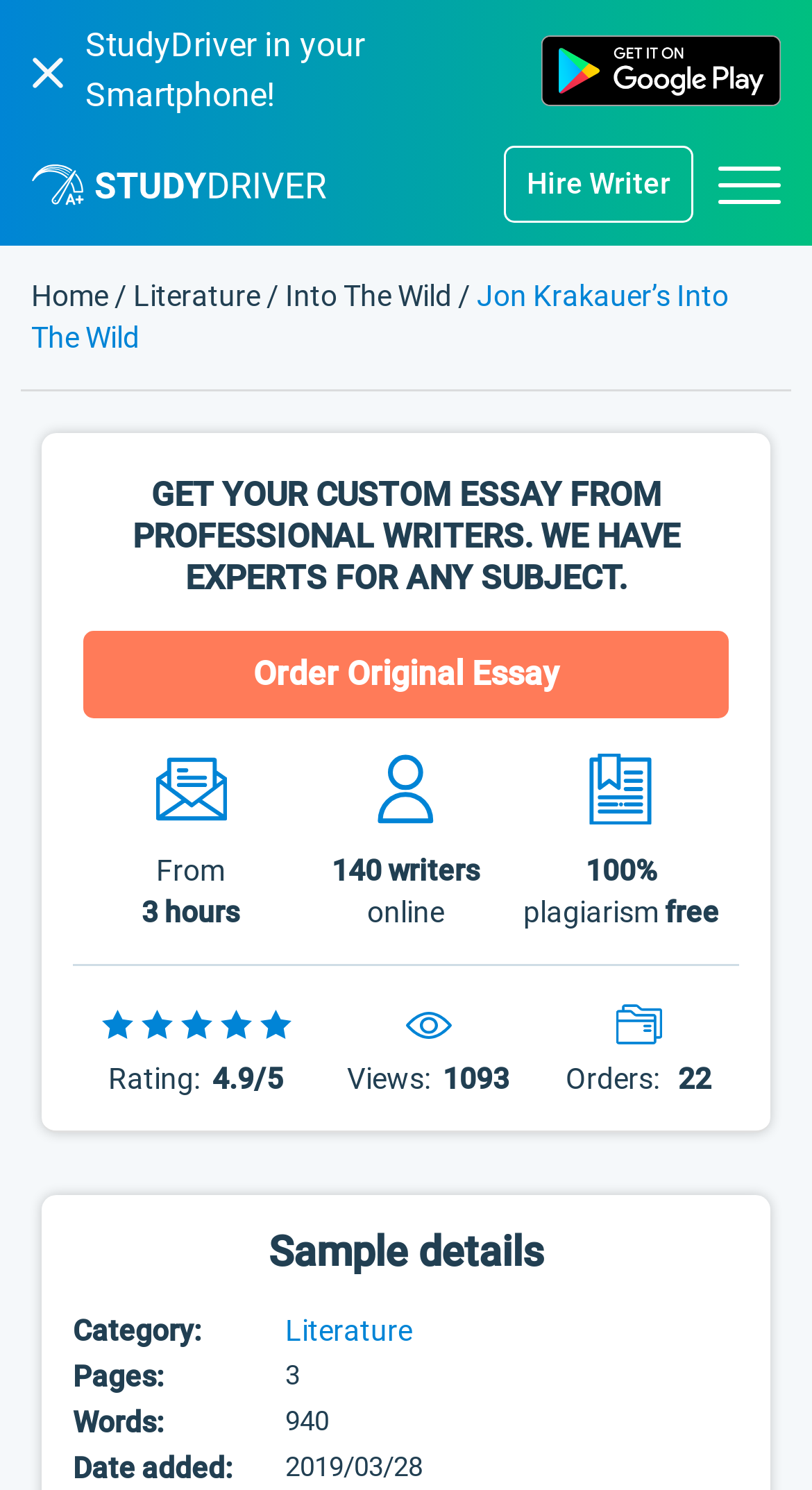Highlight the bounding box of the UI element that corresponds to this description: "Into The Wild".

[0.346, 0.187, 0.557, 0.21]